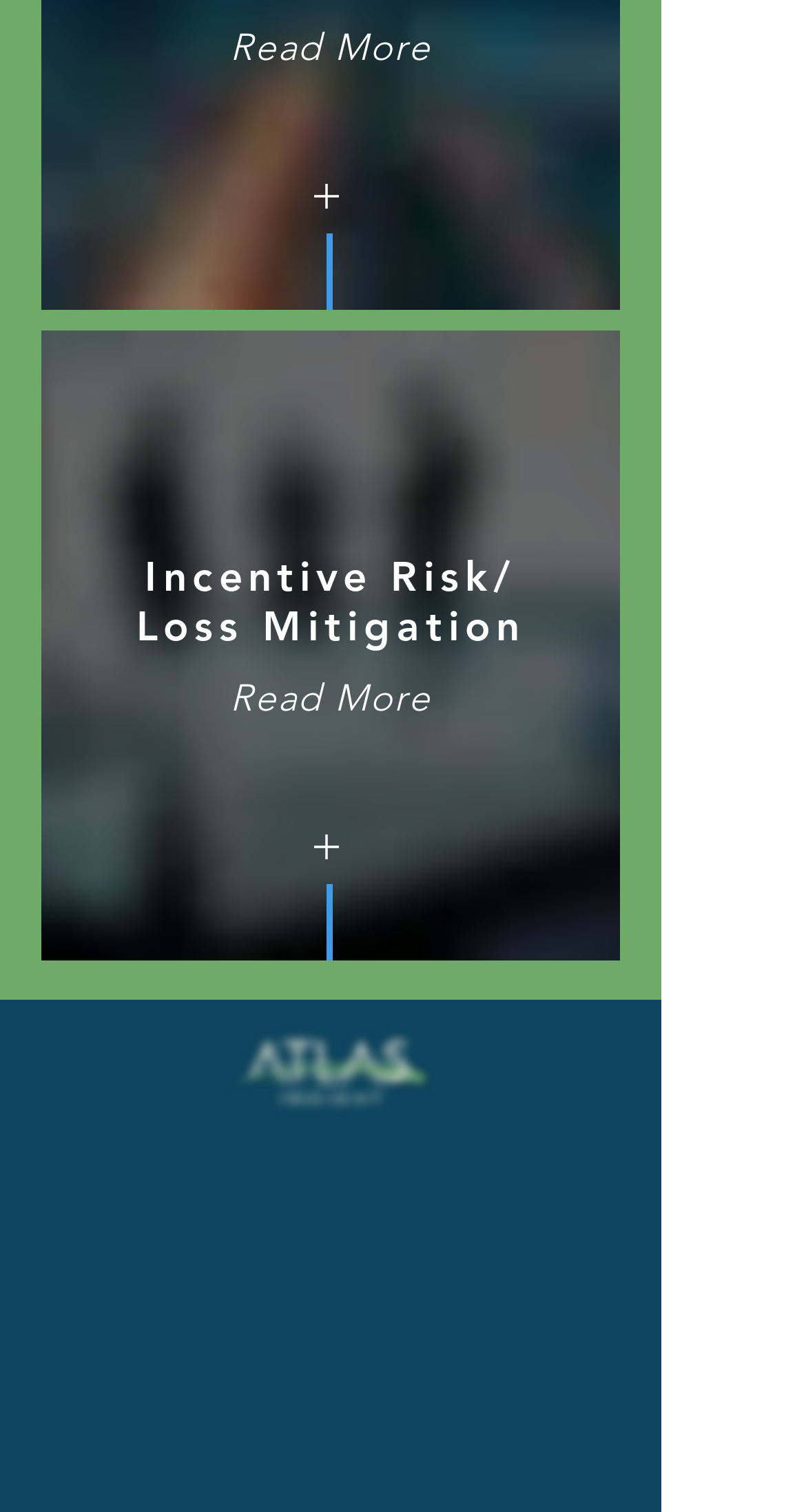Please answer the following question using a single word or phrase: 
What is the main topic of the webpage?

Incentive Risk